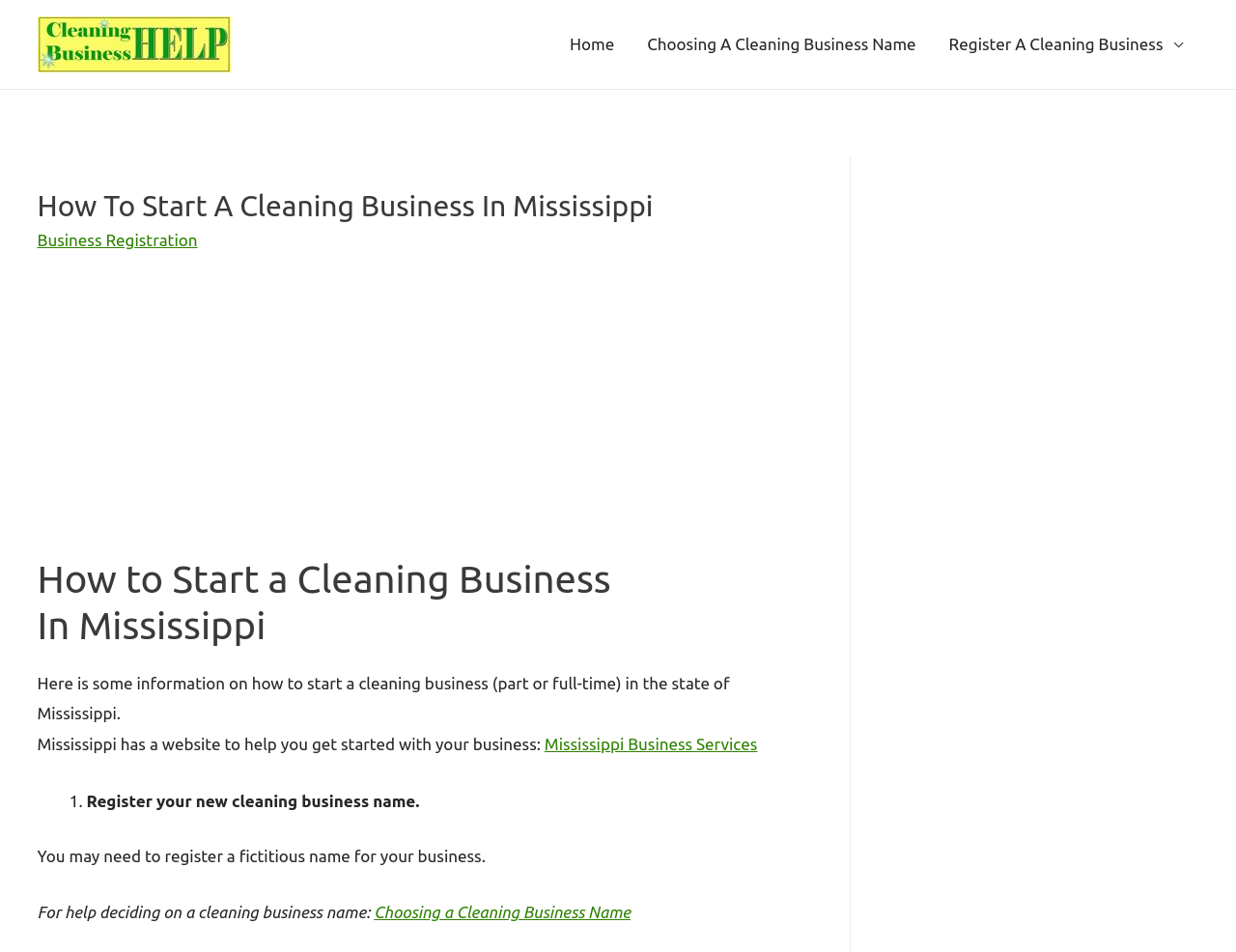What is the name of the state where the cleaning business is being started?
Answer with a single word or short phrase according to what you see in the image.

Mississippi